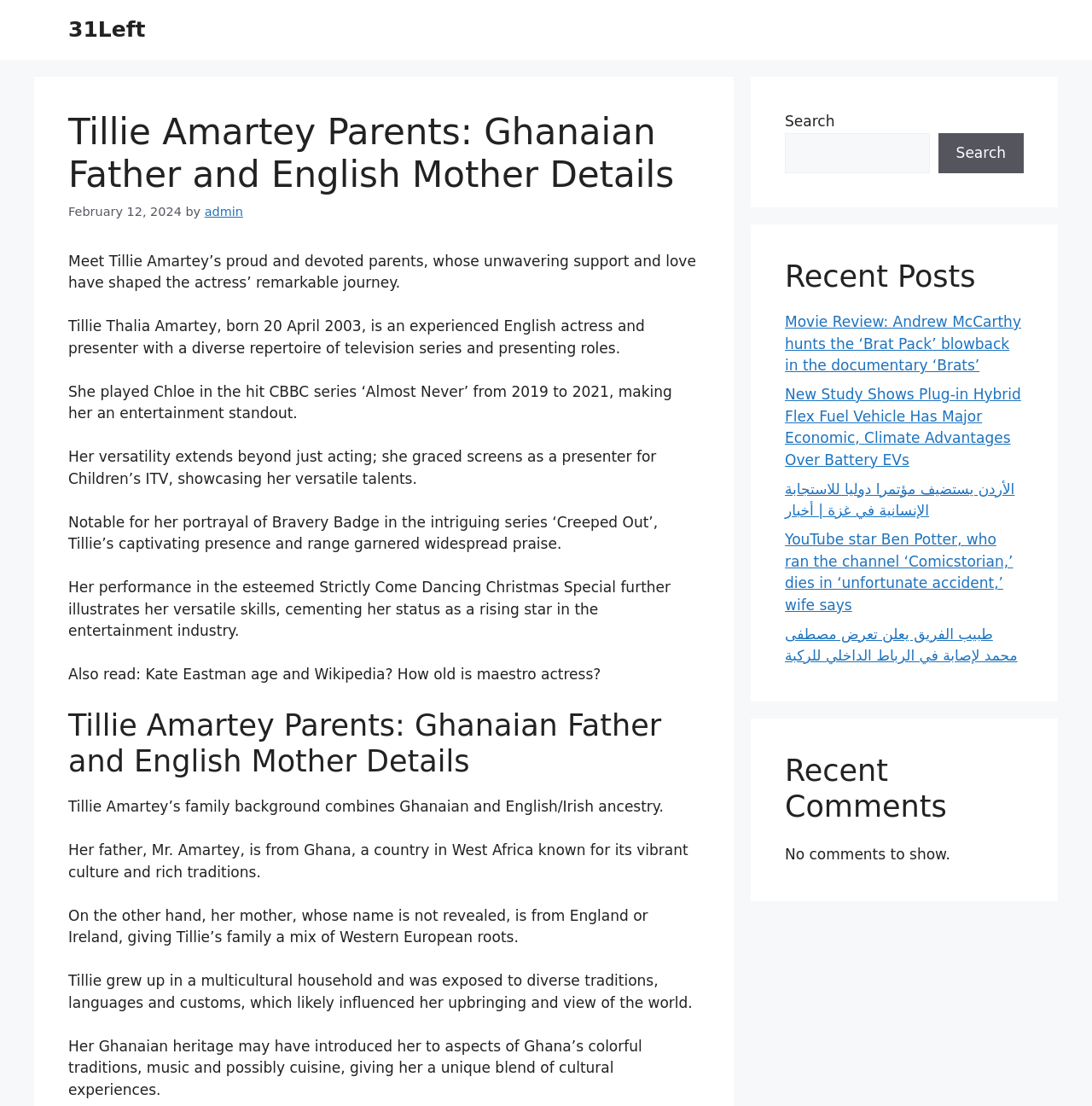Give a one-word or phrase response to the following question: What is the name of Tillie Amartey's father?

Mr. Amartey